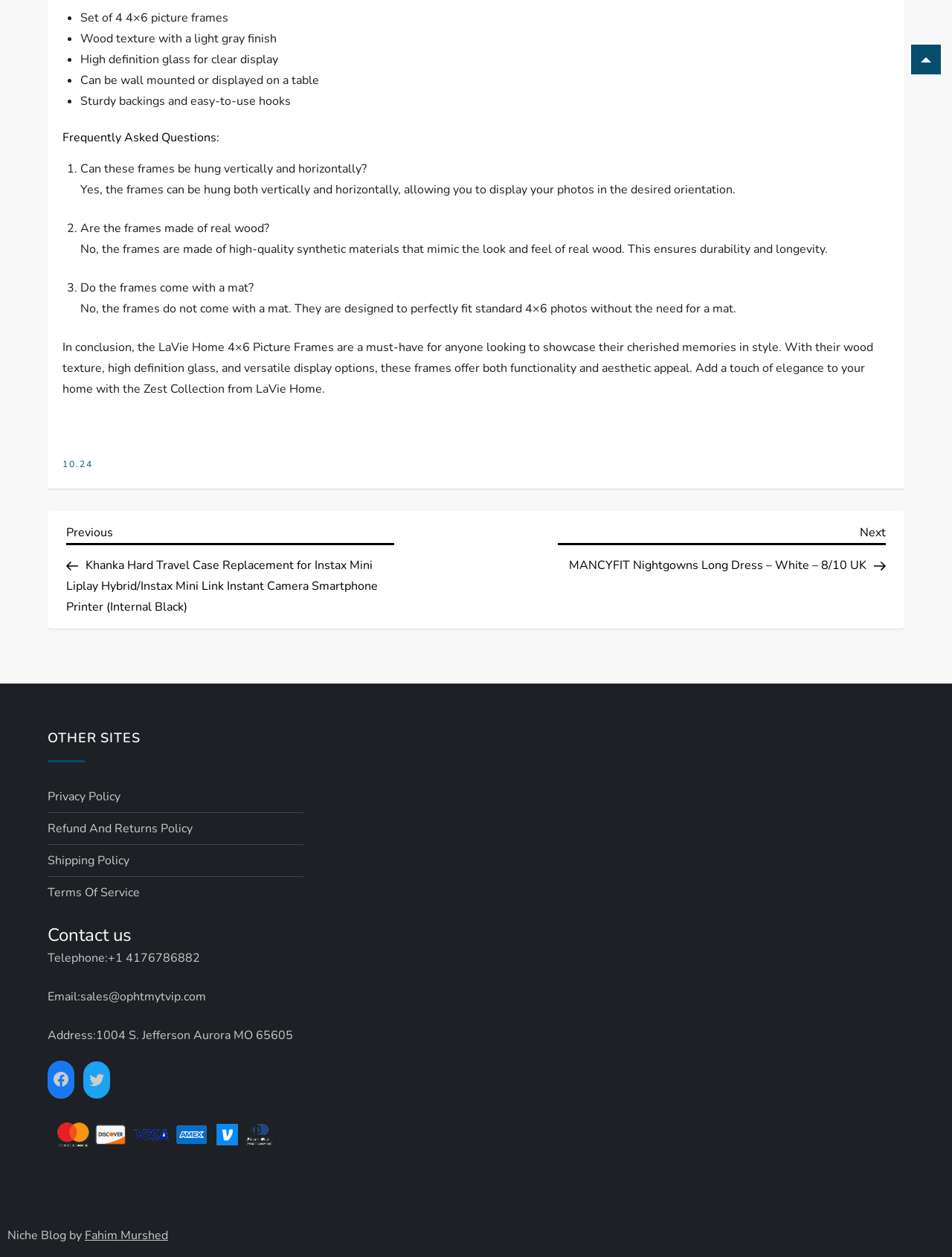Identify the bounding box coordinates for the element you need to click to achieve the following task: "Click on the 'to-top' link". Provide the bounding box coordinates as four float numbers between 0 and 1, in the form [left, top, right, bottom].

[0.957, 0.036, 0.988, 0.059]